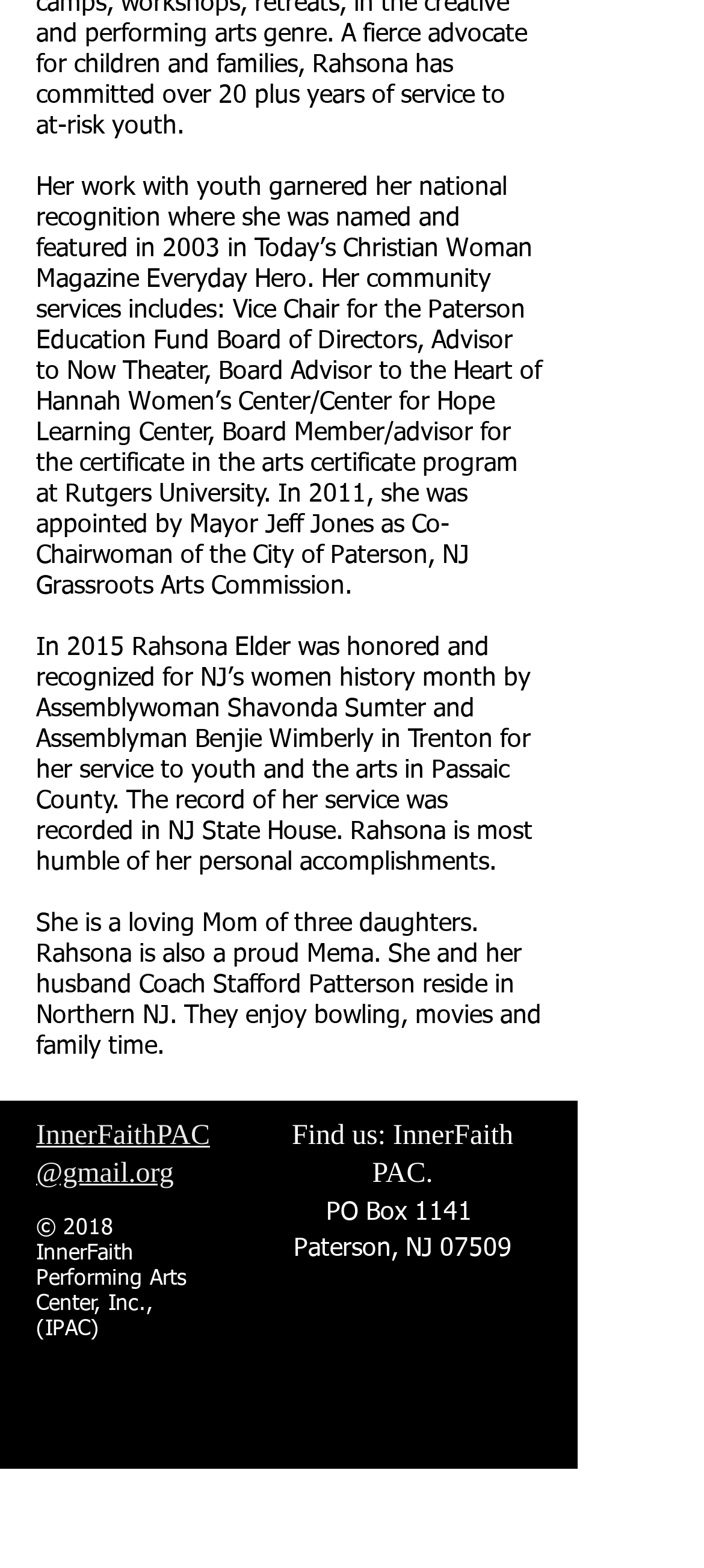Identify the bounding box coordinates for the UI element described as follows: InnerFaithPAC@gmail.org. Use the format (top-left x, top-left y, bottom-right x, bottom-right y) and ensure all values are floating point numbers between 0 and 1.

[0.051, 0.715, 0.298, 0.758]